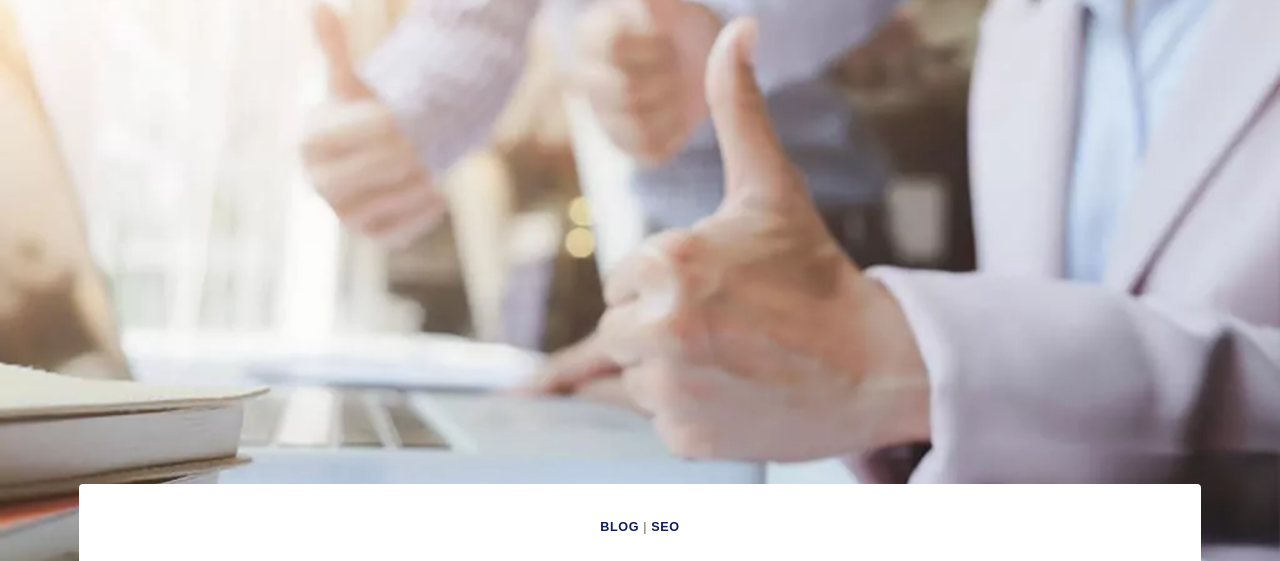Carefully examine the image and provide an in-depth answer to the question: What is the likely attire of the prominent hand's owner?

The caption describes the prominent hand as 'well-dressed', and it is likely that the owner of the hand is wearing a light-colored suit, which is a common attire in professional settings.